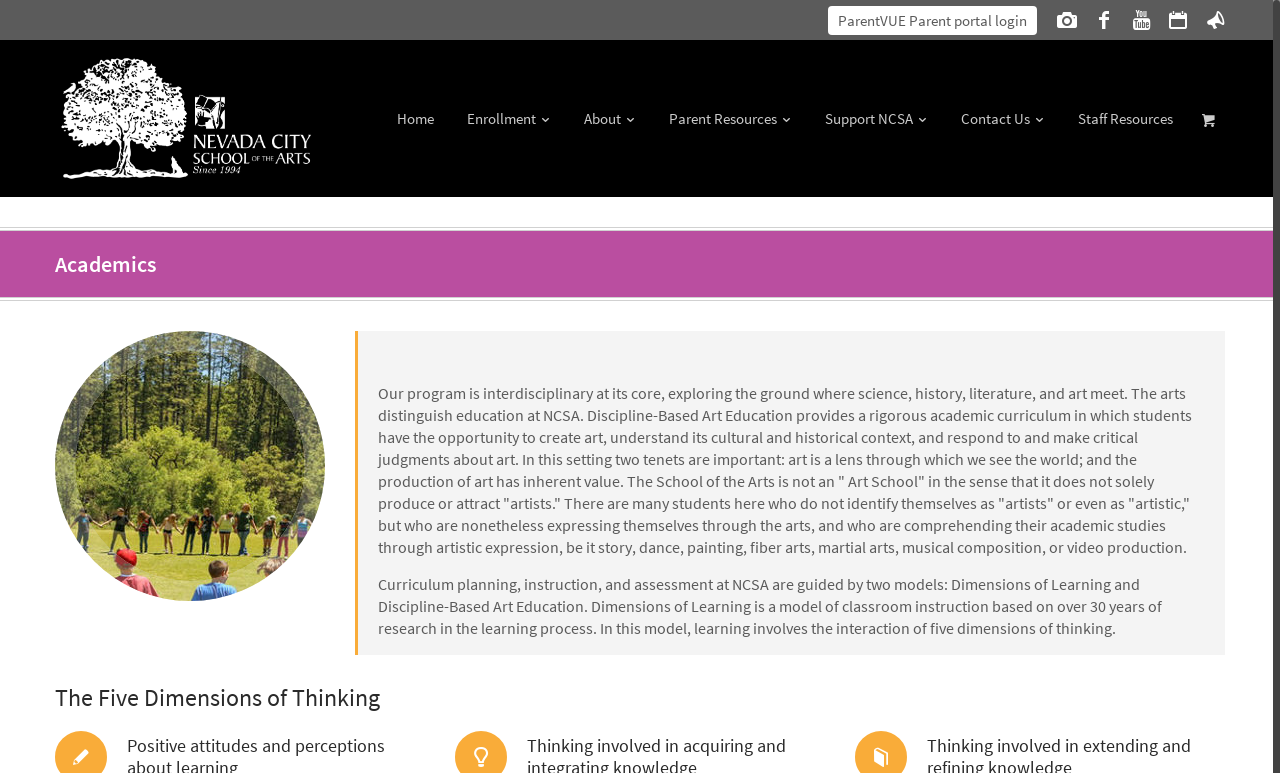What is the purpose of art in the school's program?
Based on the screenshot, provide your answer in one word or phrase.

Lens to see the world